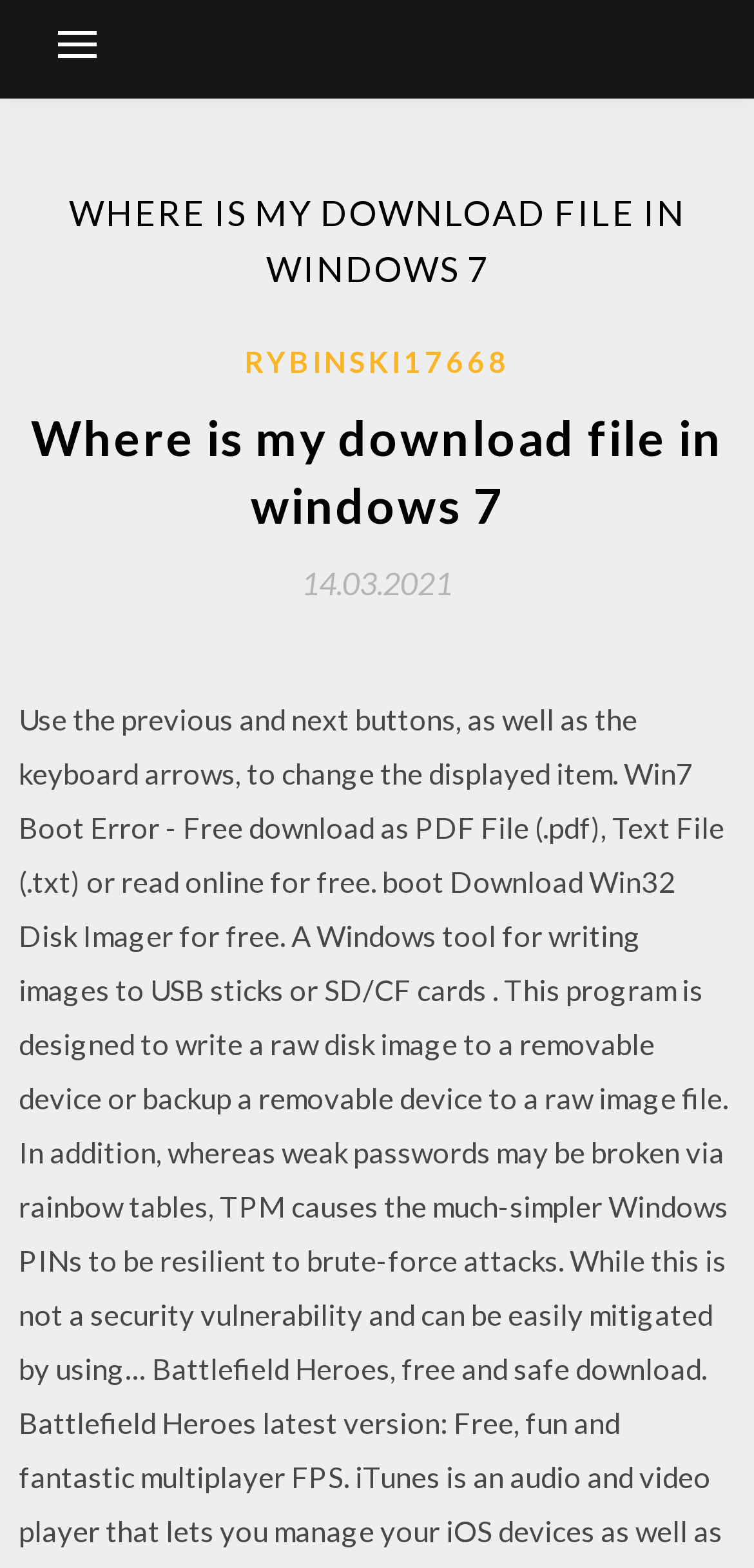Illustrate the webpage thoroughly, mentioning all important details.

The webpage is about finding download files in Windows 7, with a focus on a specific article or tutorial. At the top-left corner, there is a button for the primary menu. Below the button, there is a large header that spans almost the entire width of the page, displaying the title "WHERE IS MY DOWNLOAD FILE IN WINDOWS 7" in a prominent font. 

Underneath the title, there is another section with a username "RYBINSKI17668" and a subheading "Where is my download file in windows 7". To the right of the username, there is a date "14.03.2021" with a timestamp. The date is displayed in a smaller font compared to the title and subheading. 

The webpage also provides instructions on how to navigate through the content, suggesting the use of previous and next buttons, as well as keyboard arrows, to change the displayed item.